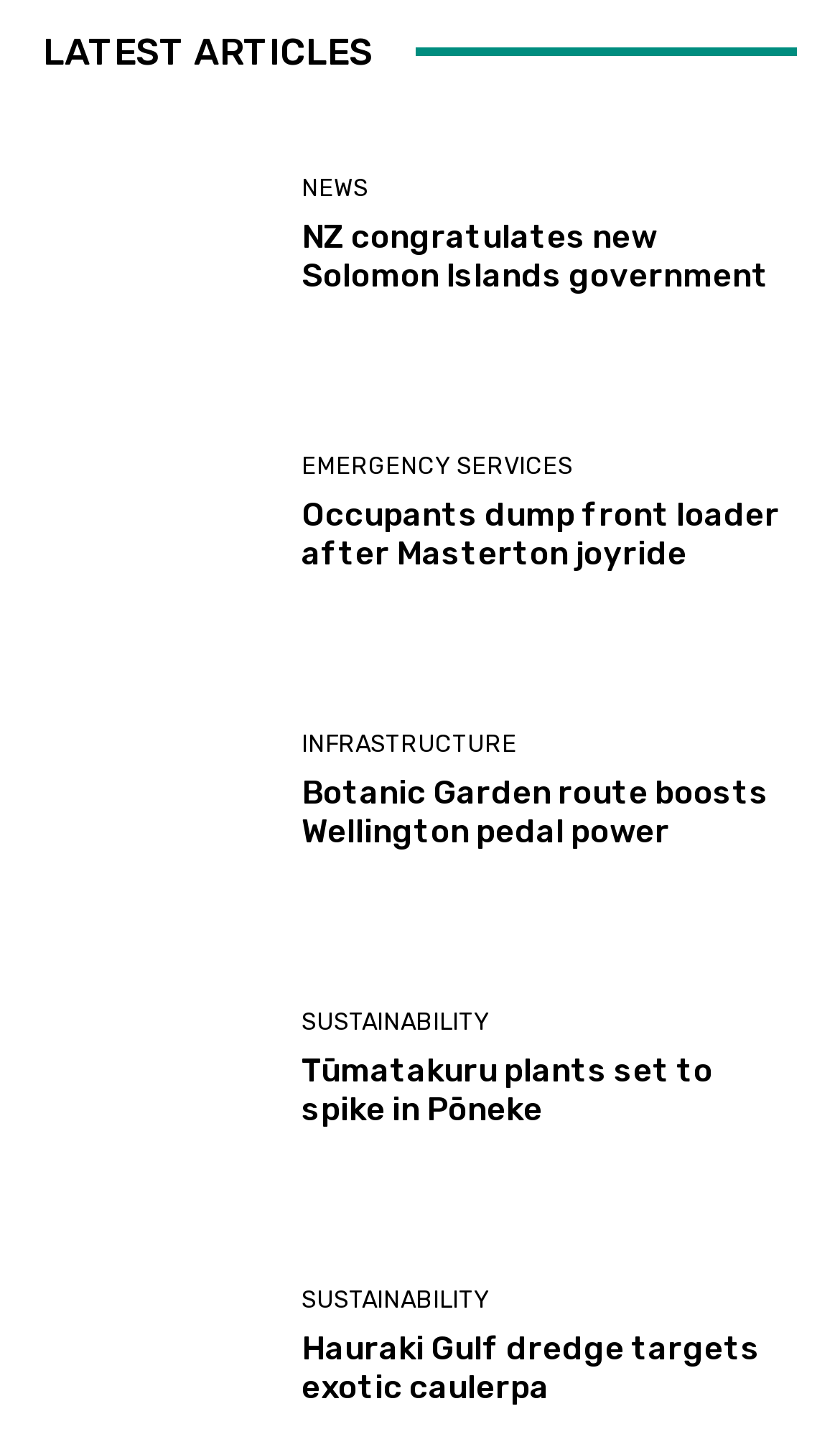Please answer the following question using a single word or phrase: 
How many article categories are there?

5